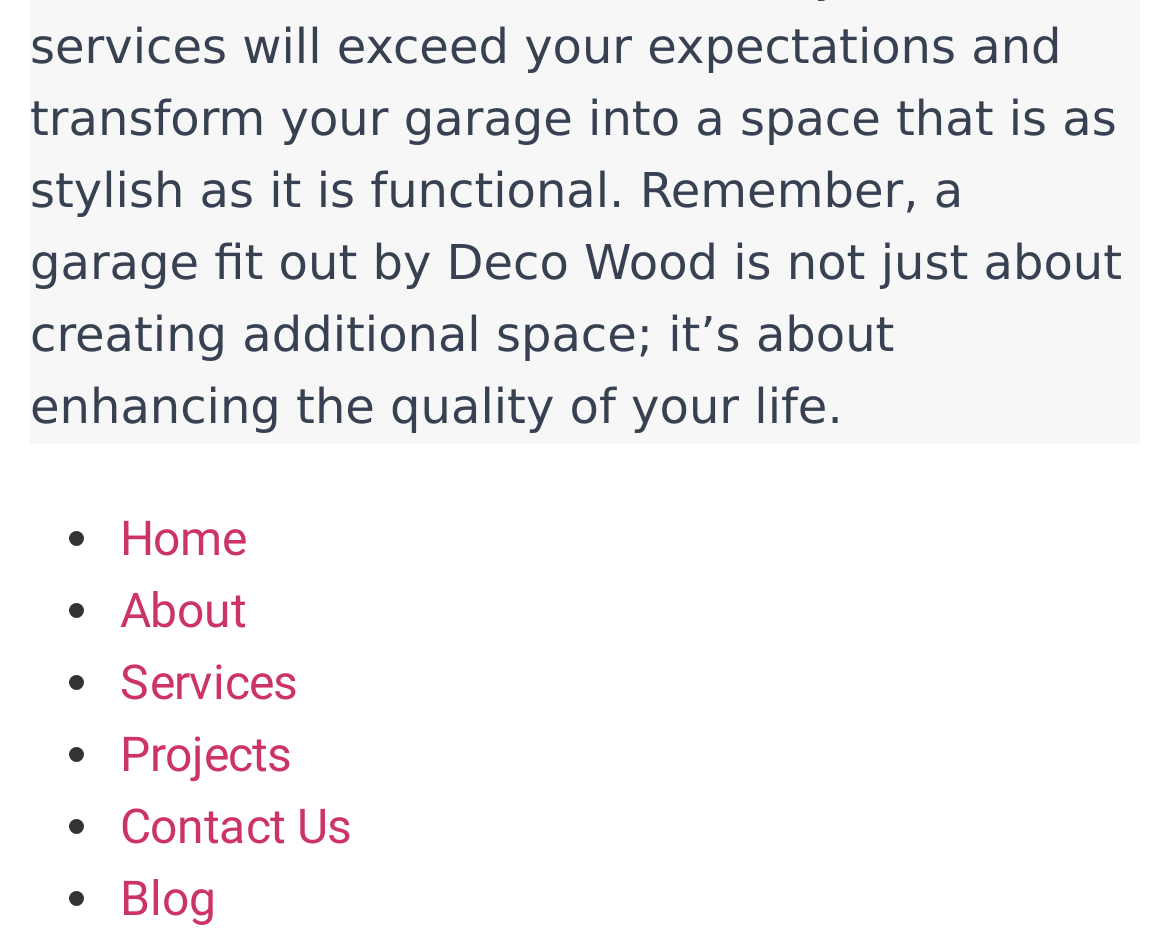Give a one-word or one-phrase response to the question:
How many navigation links are there?

6